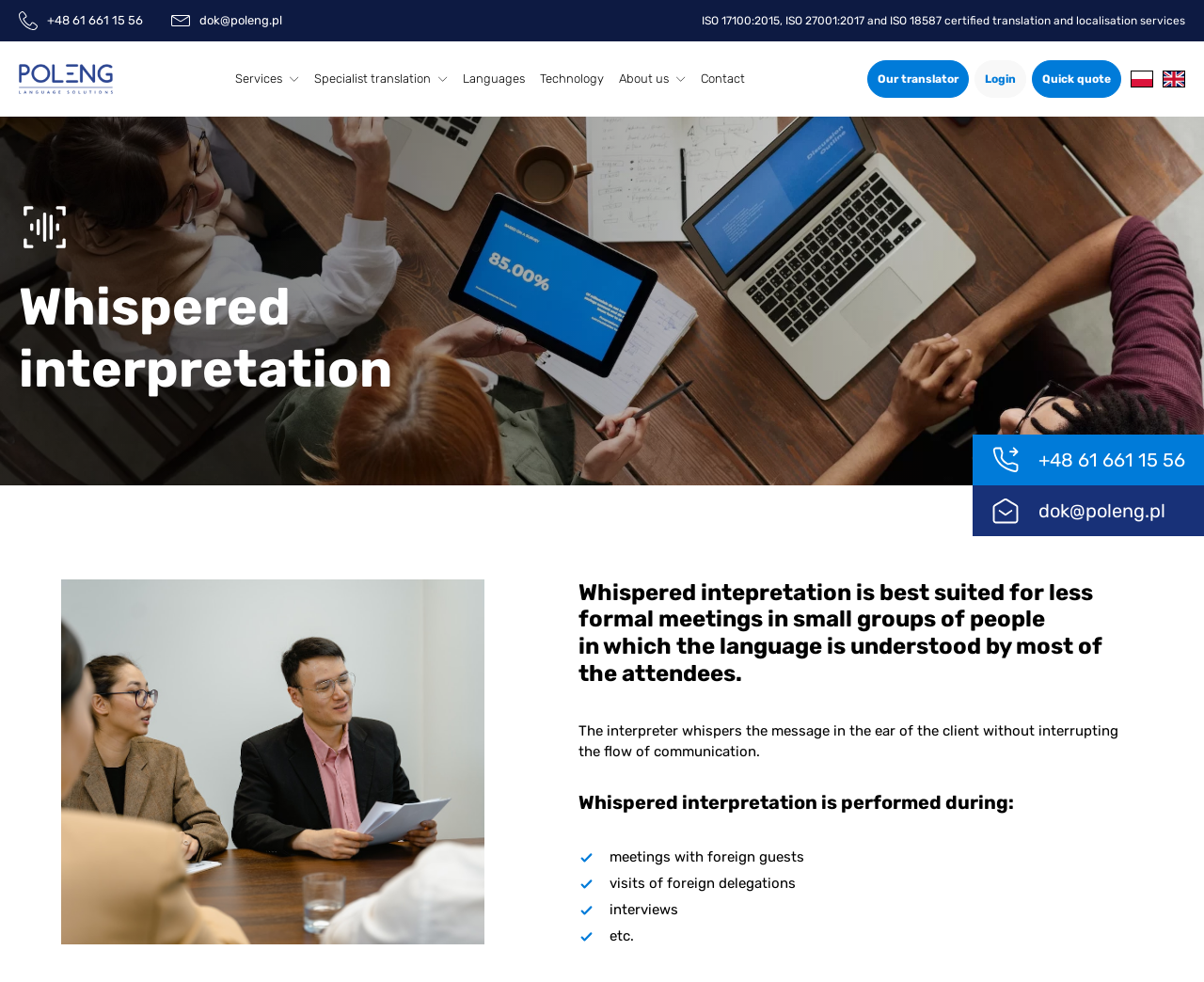Answer succinctly with a single word or phrase:
What are some examples of events where whispered interpretation is performed?

Meetings, visits, interviews